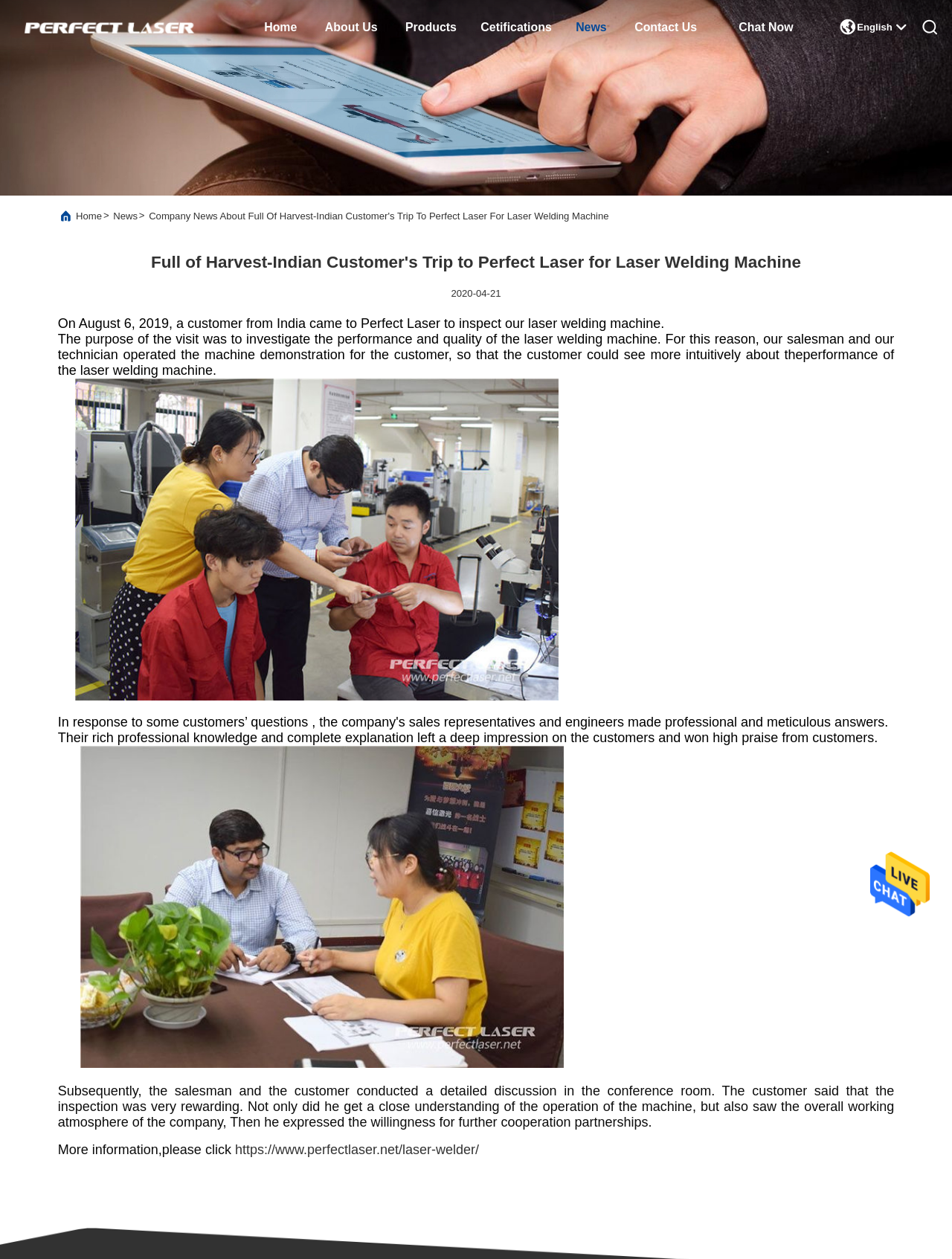Give a comprehensive overview of the webpage, including key elements.

The webpage is about a company news article from China Perfect Laser (Wuhan) Co.,Ltd. The article is titled "Full of Harvest-Indian Customer's Trip to Perfect Laser for Laser Welding Machine". 

At the top of the page, there is a banner image that spans the entire width of the page. Below the banner, there is a navigation menu with links to "Home", "About Us", "Products", "Cetifications", "News", "Contact Us", and "Chat Now". 

To the right of the navigation menu, there is a "Send Message" link with an accompanying image. Above the navigation menu, there is a company logo image on the left side, and a language selection option "English" on the right side, along with a icon.

The main content of the page is divided into two sections. The first section has a heading that matches the title of the article, and a subheading that provides more details about the customer's trip. Below the subheading, there is a date "2020-04-21" and a brief introduction to the article.

The second section of the main content is a series of paragraphs that describe the customer's visit to the company, including a machine demonstration and a discussion in the conference room. There are two images in this section, one above the other, that show the customer's visit.

At the bottom of the page, there is a link to "https://www.perfectlaser.net/laser-welder/" with a brief description "More information,please click".